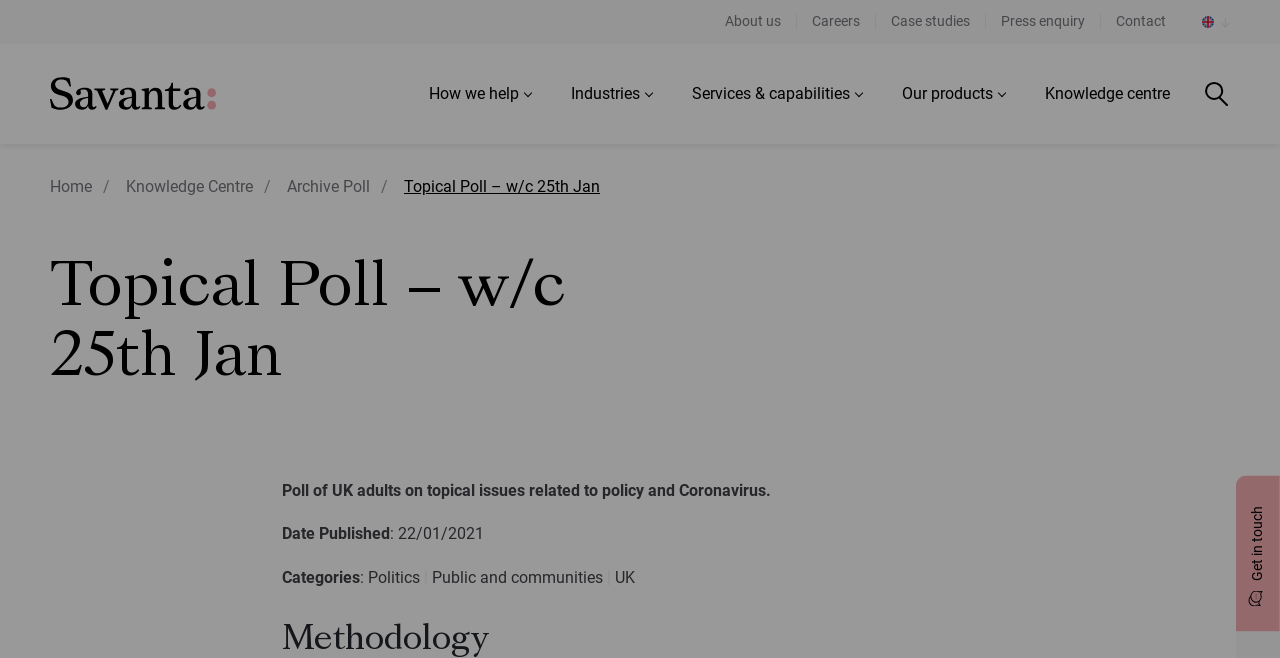Please locate the bounding box coordinates of the element that should be clicked to complete the given instruction: "Search for something".

[0.961, 0.066, 0.984, 0.215]